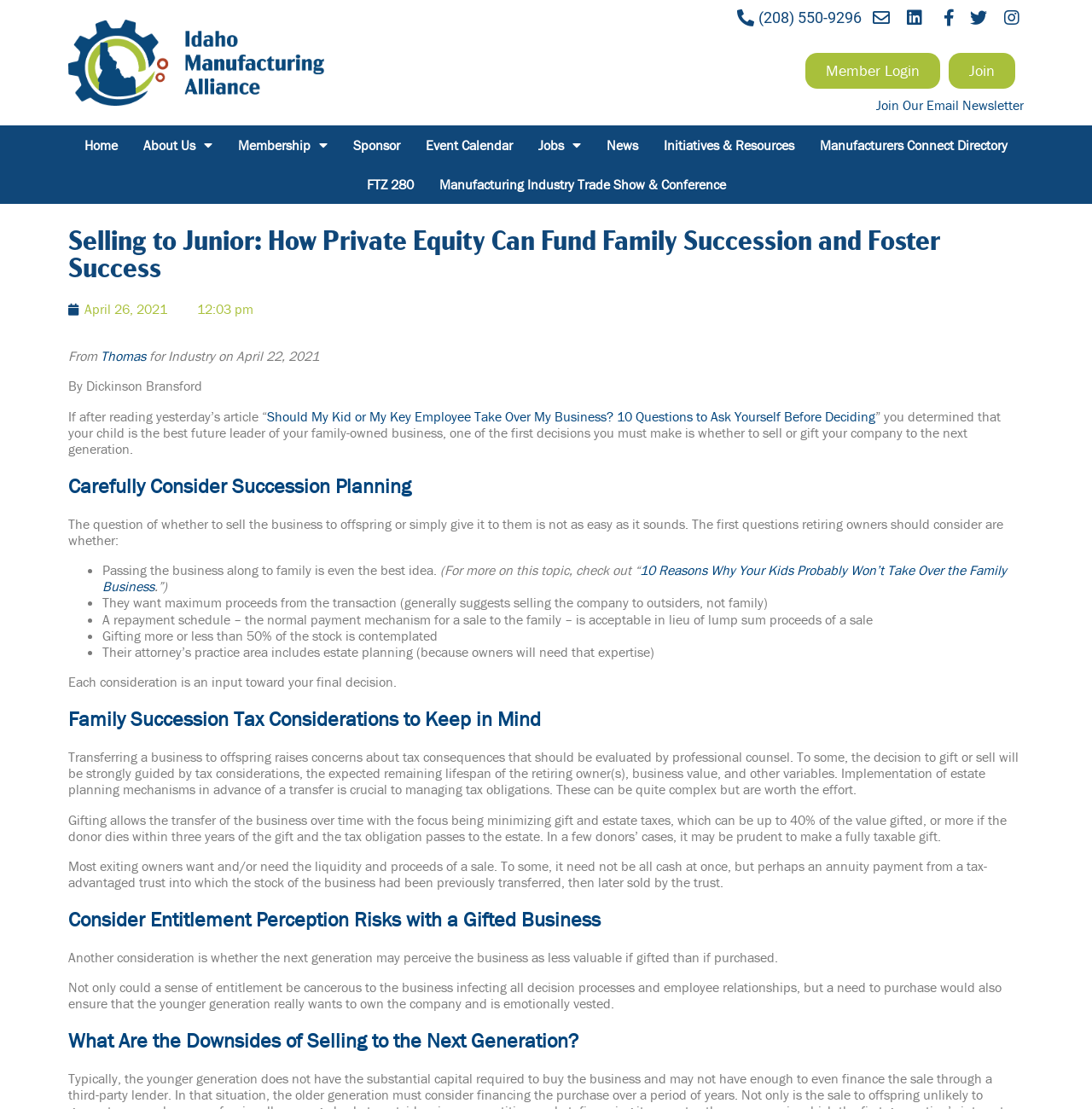Can you determine the main header of this webpage?

Selling to Junior: How Private Equity Can Fund Family Succession and Foster Success